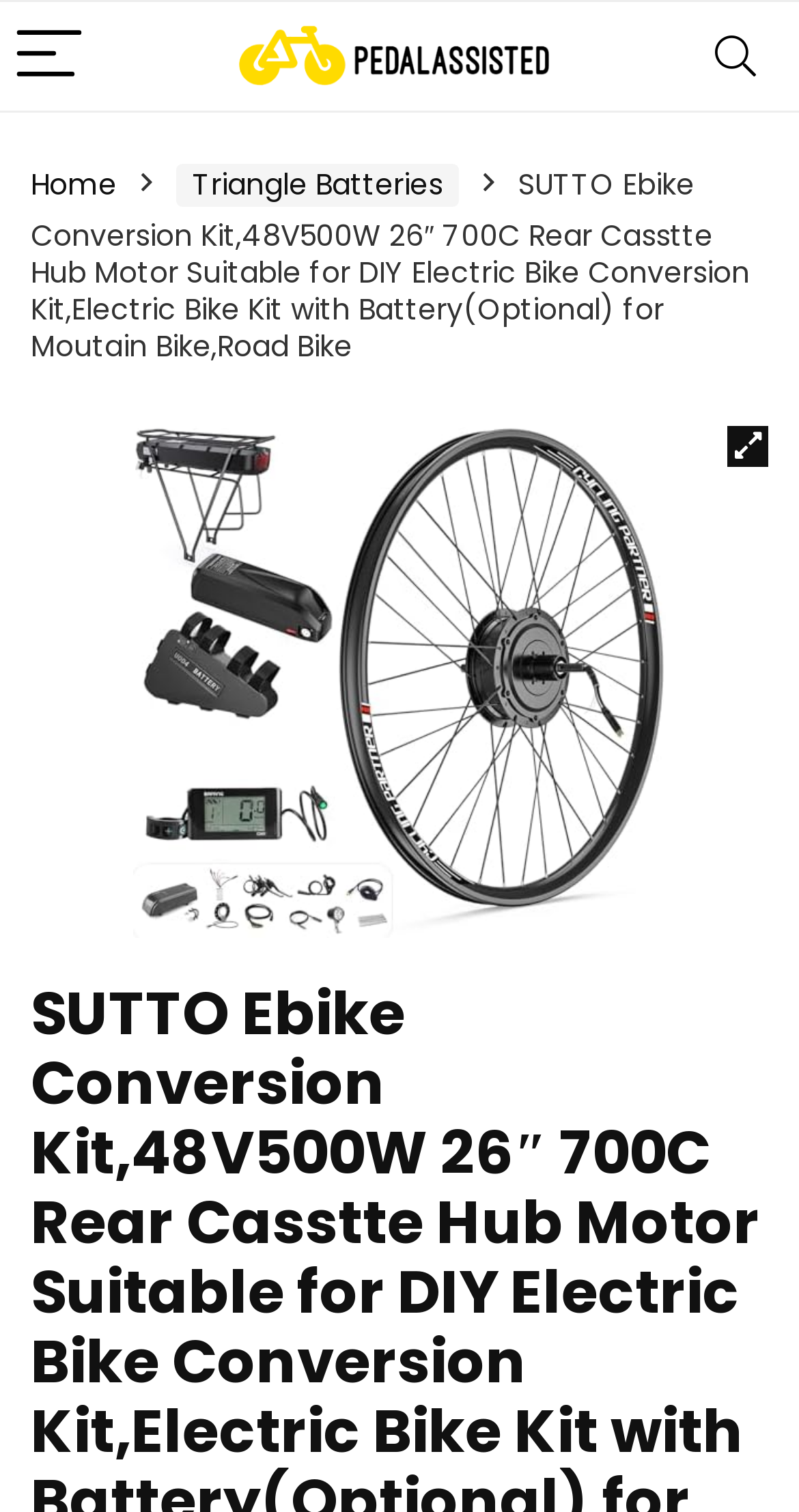Provide the bounding box coordinates for the area that should be clicked to complete the instruction: "Select battery type".

[0.038, 0.442, 0.962, 0.479]